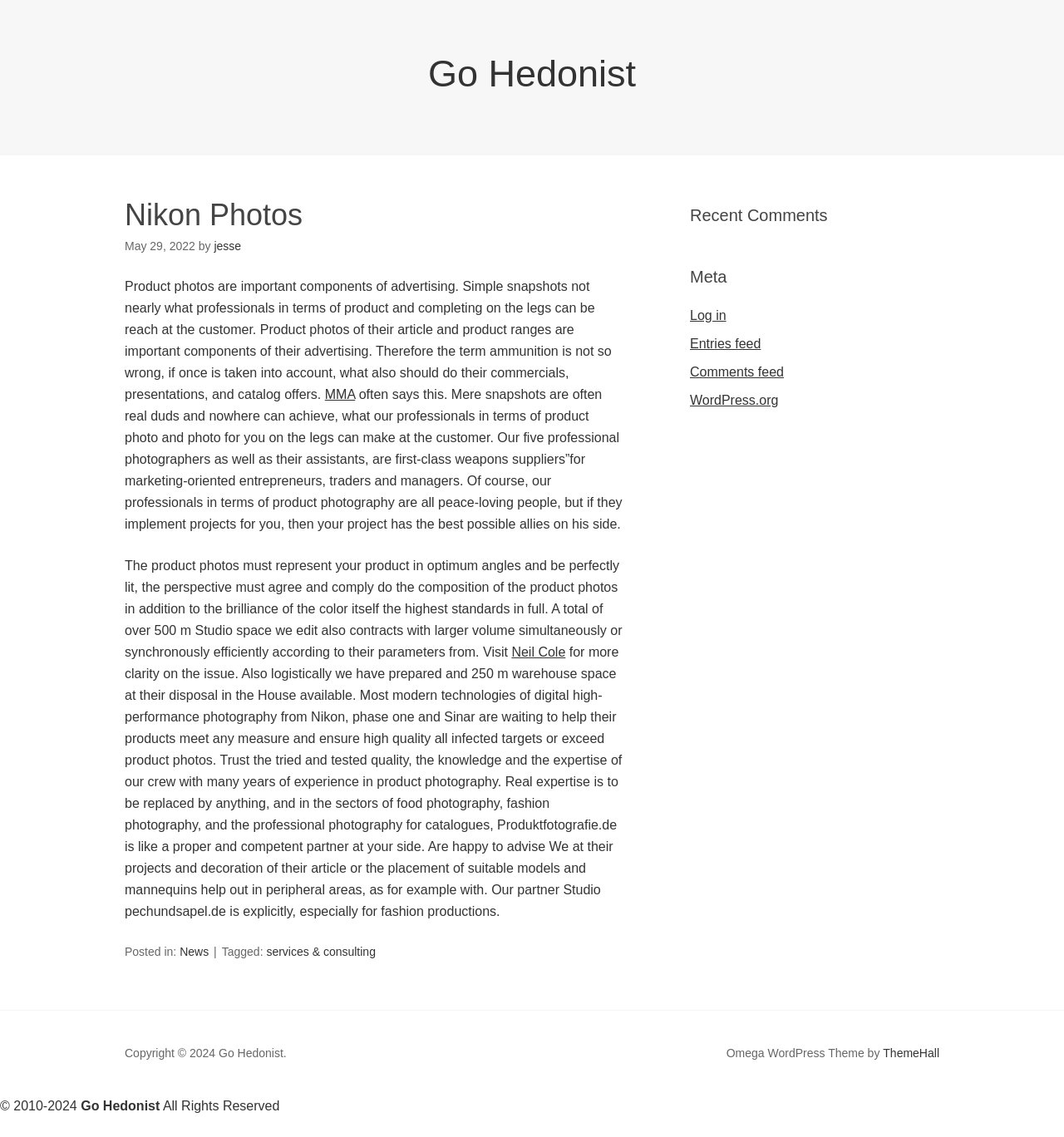What is the name of the partner studio mentioned?
Answer briefly with a single word or phrase based on the image.

Pechundsapel.de